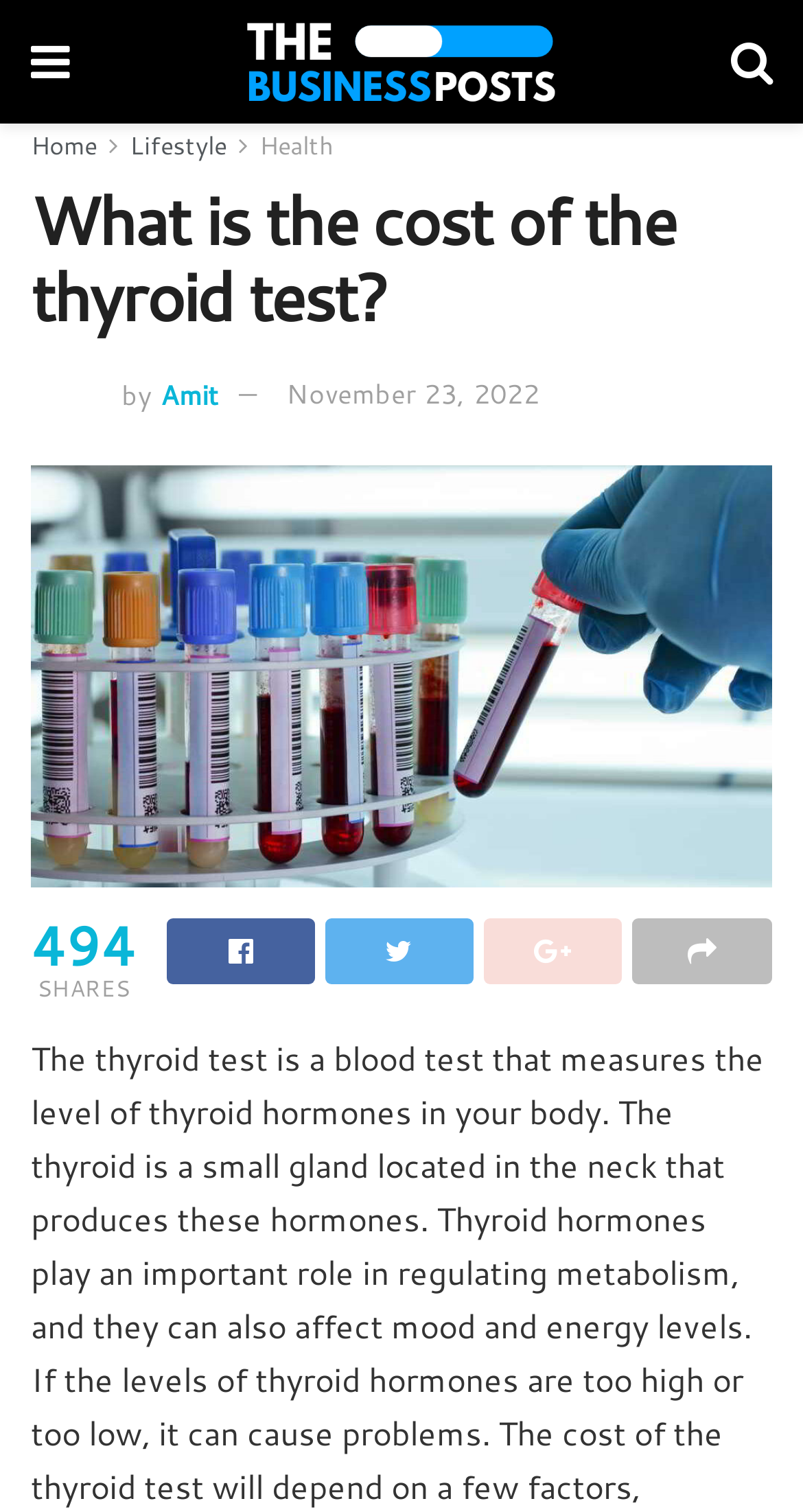Using the details in the image, give a detailed response to the question below:
How many shares does this article have?

The number of shares of this article can be found by looking at the text '494' followed by 'SHARES' at the bottom of the page.